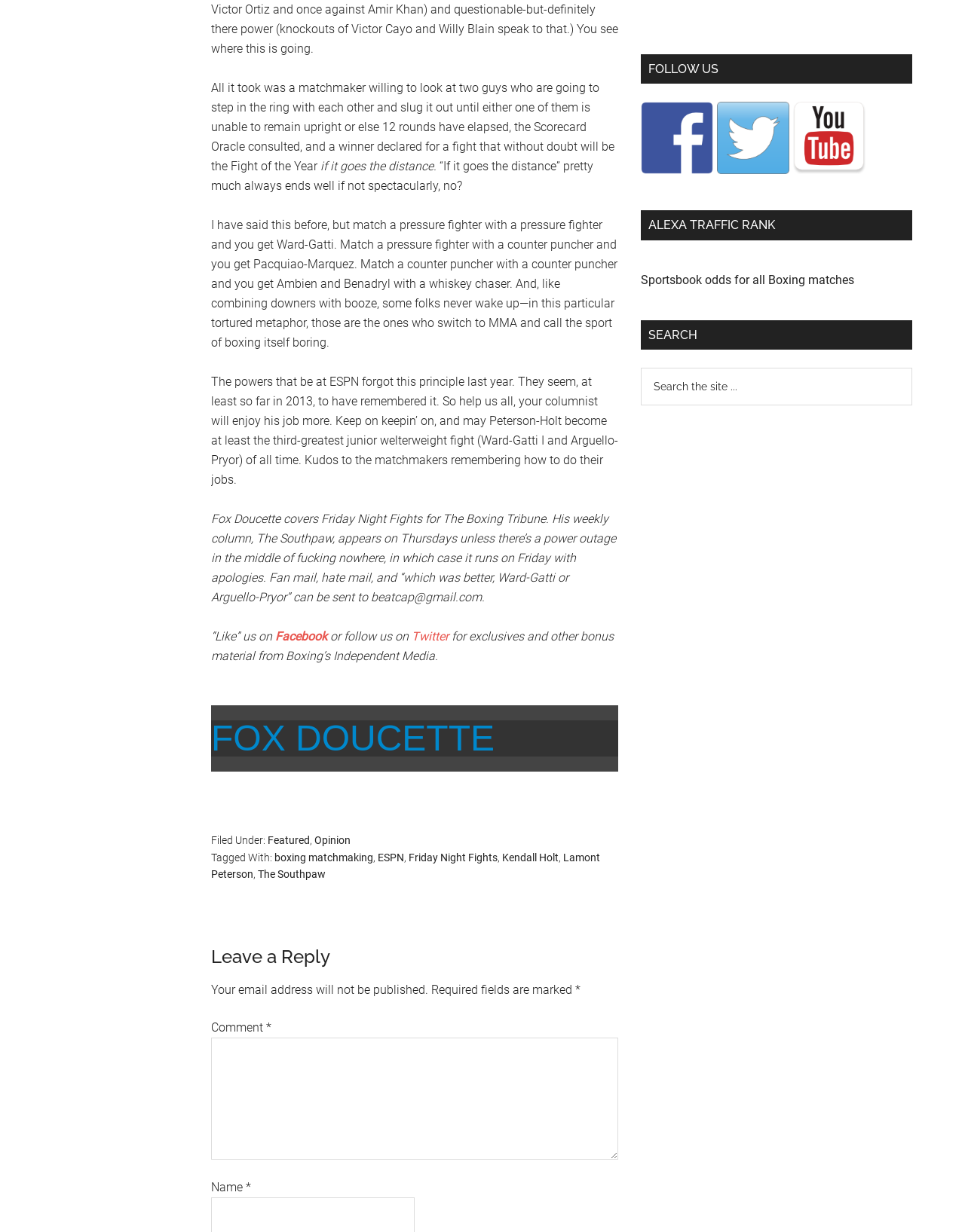Determine the bounding box coordinates of the section I need to click to execute the following instruction: "Click on the Facebook link". Provide the coordinates as four float numbers between 0 and 1, i.e., [left, top, right, bottom].

[0.285, 0.511, 0.339, 0.522]